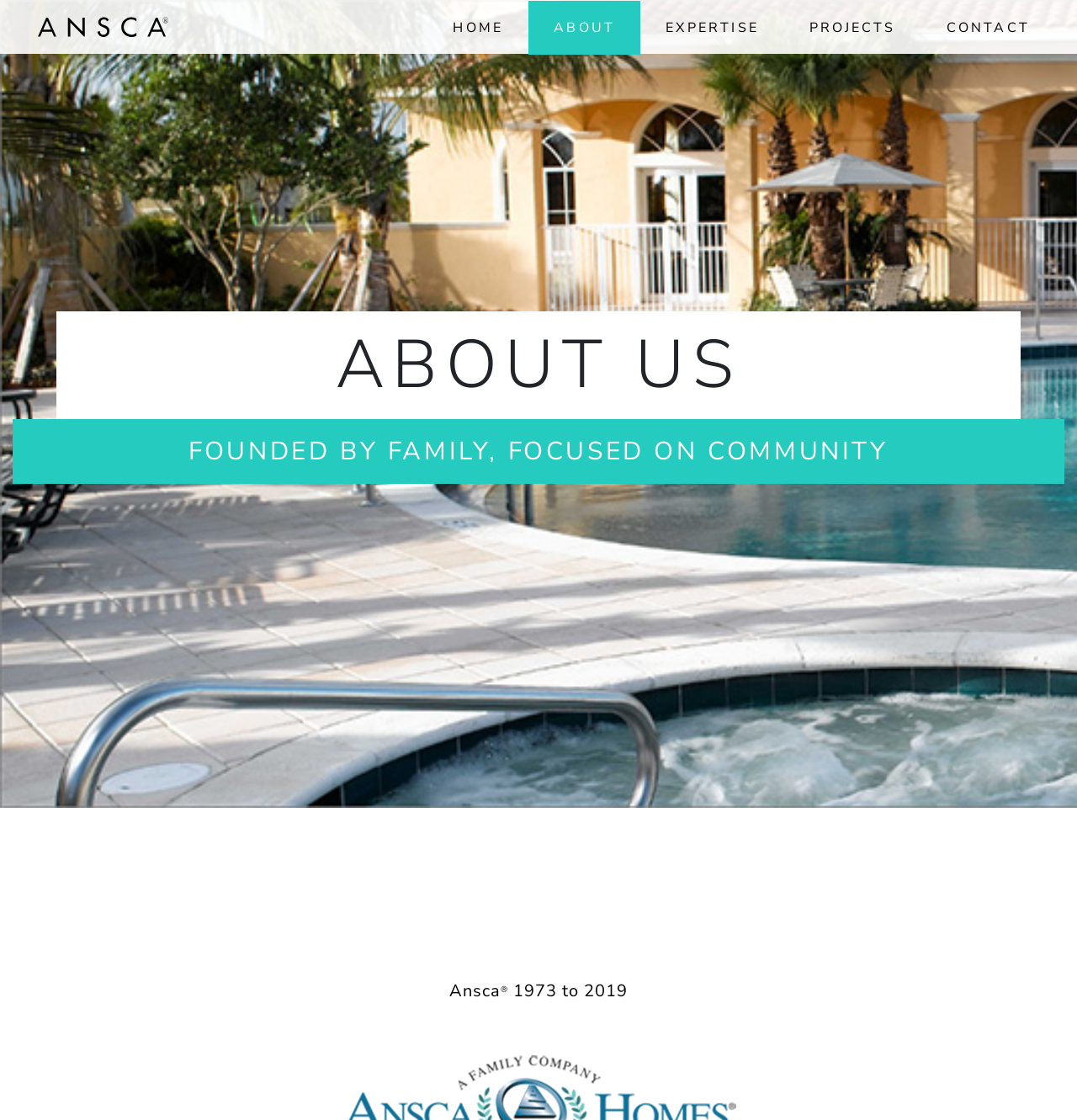What is the focus of the company?
Using the image as a reference, give a one-word or short phrase answer.

Community